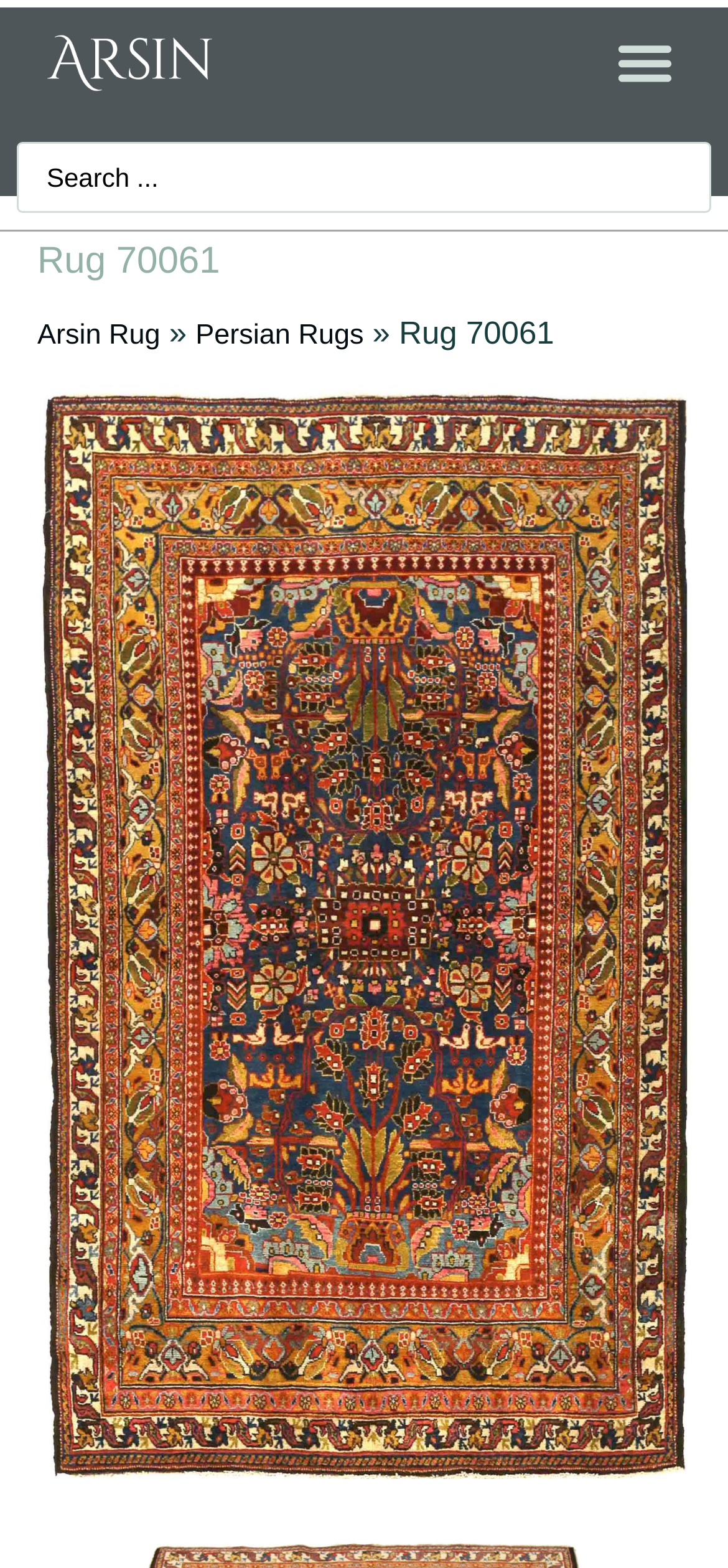Bounding box coordinates must be specified in the format (top-left x, top-left y, bottom-right x, bottom-right y). All values should be floating point numbers between 0 and 1. What are the bounding box coordinates of the UI element described as: Menu

[0.826, 0.012, 0.945, 0.067]